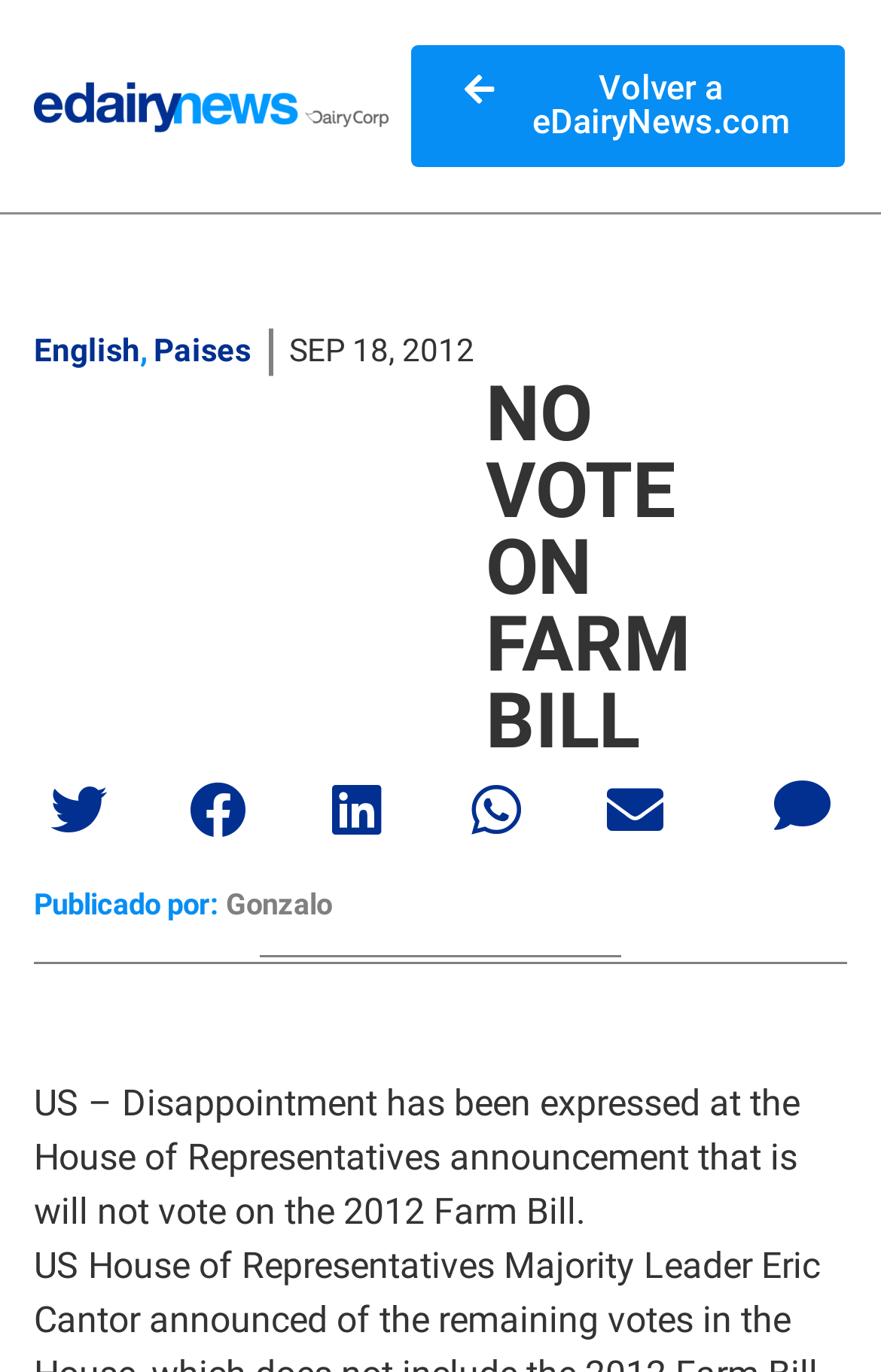Please provide a one-word or short phrase answer to the question:
Who published the article?

Gonzalo